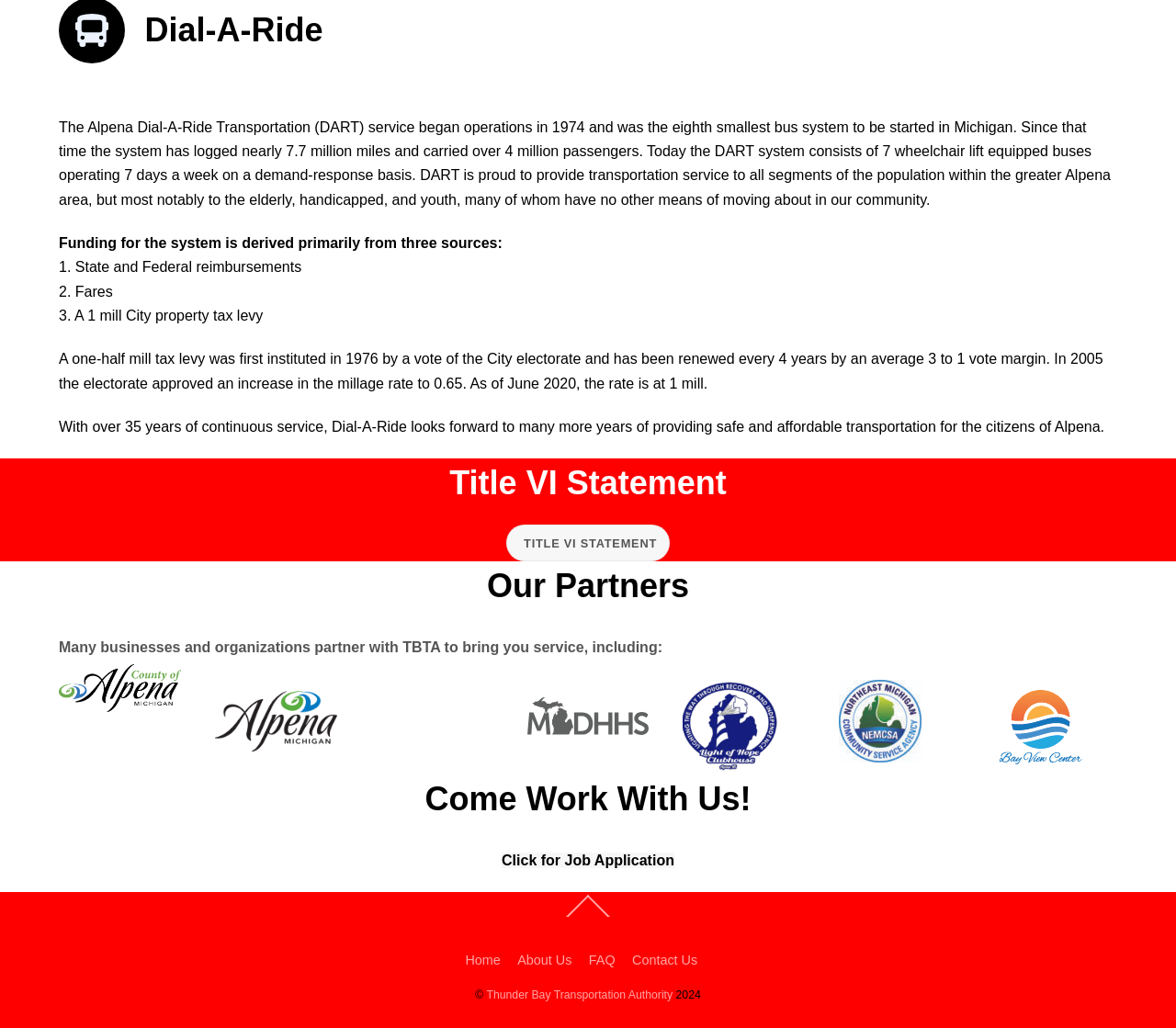What is the name of the transportation authority?
Based on the image, answer the question in a detailed manner.

I found the answer by looking at the text content of the webpage, specifically the first StaticText element, which mentions 'Service of Thunder Bay Transportation Authority'.